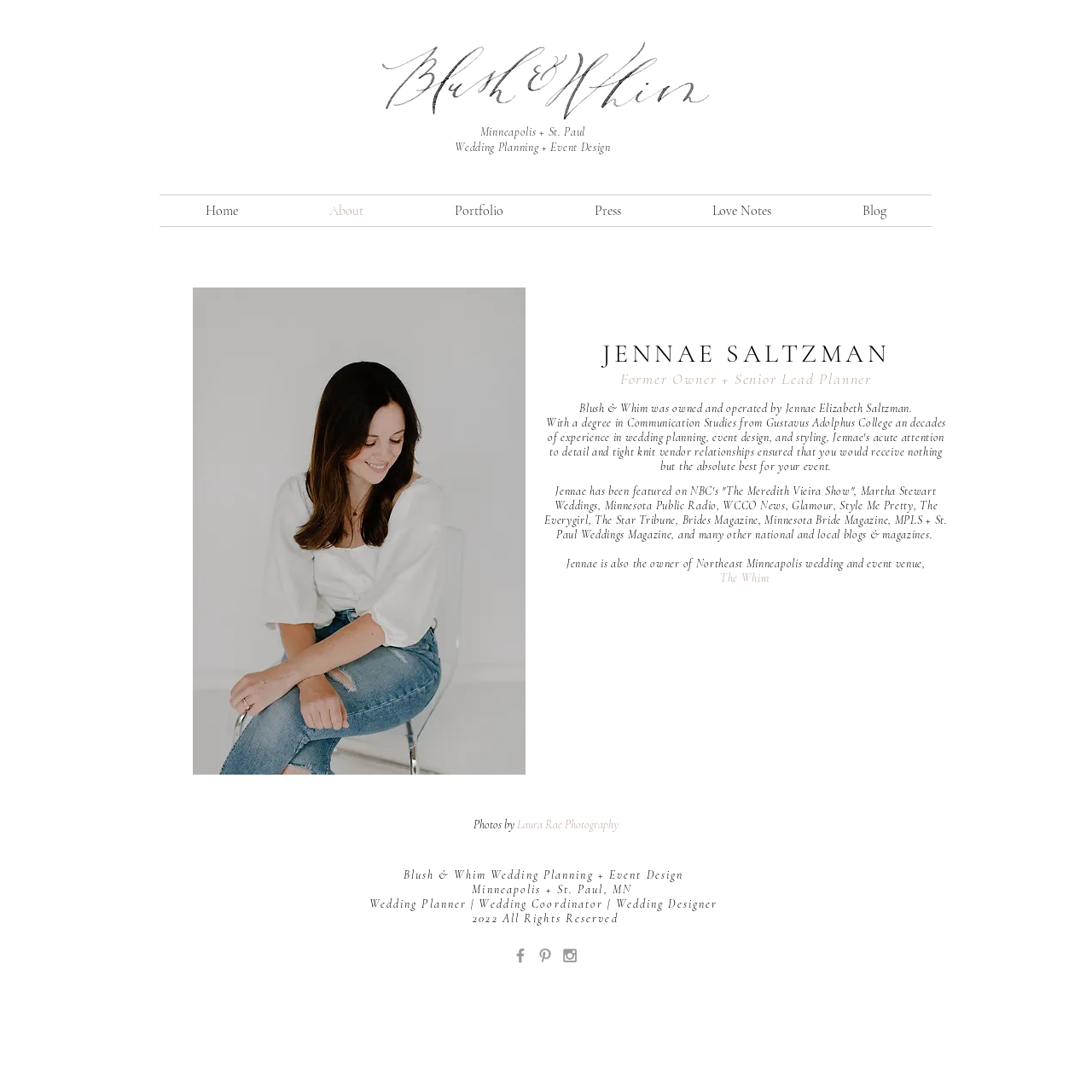What is the name of the venue owned by Jennae?
Answer the question with as much detail as possible.

I found this answer by reading the text 'Jennae is also the owner of Northeast Minneapolis wedding and event venue, The Whim' which explicitly states the name of the venue owned by Jennae.